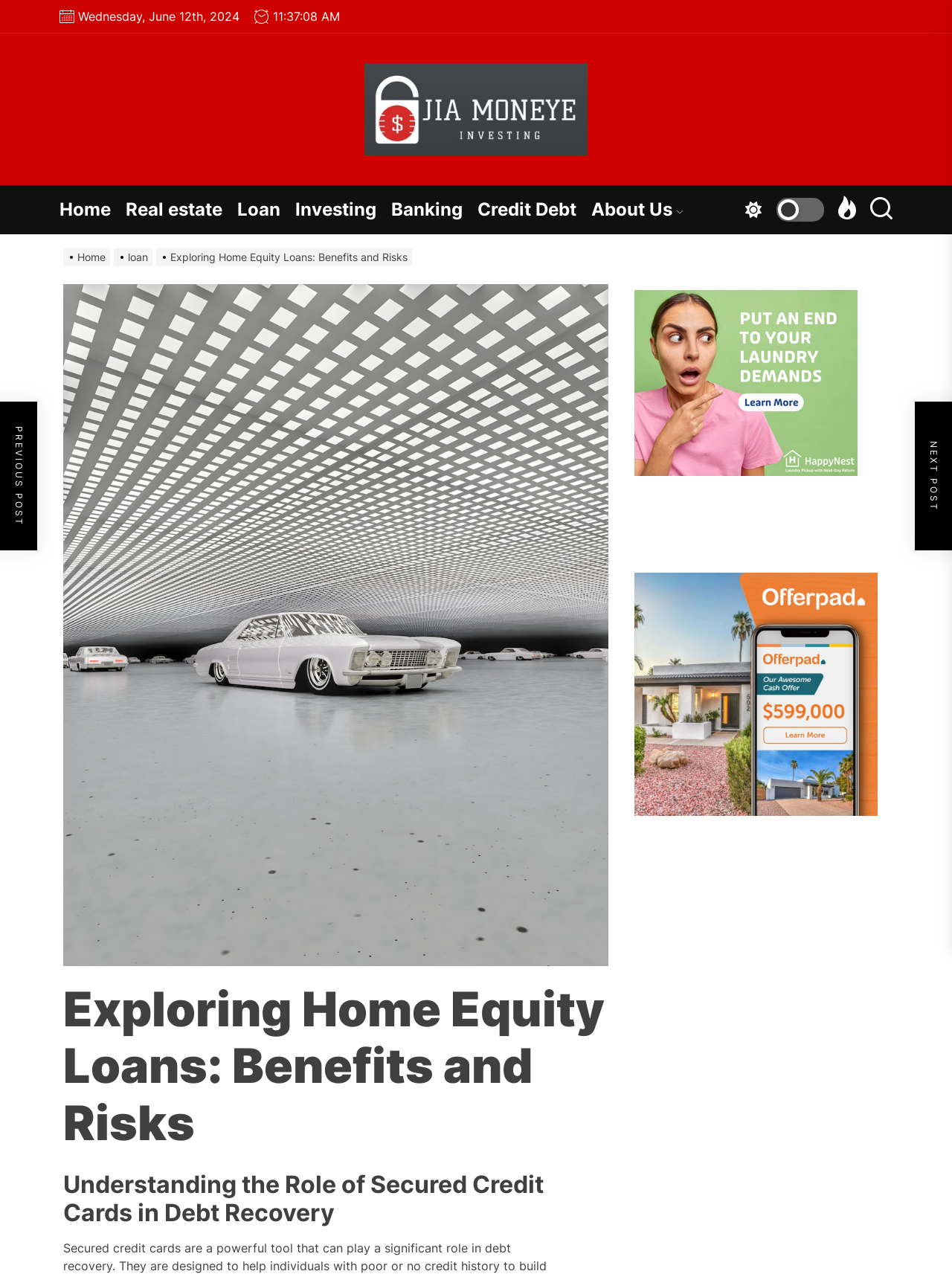Using details from the image, please answer the following question comprehensively:
What is the topic of the main article?

I found the topic of the main article by looking at the heading of the webpage, which says 'Exploring Home Equity Loans: Benefits and Risks'.